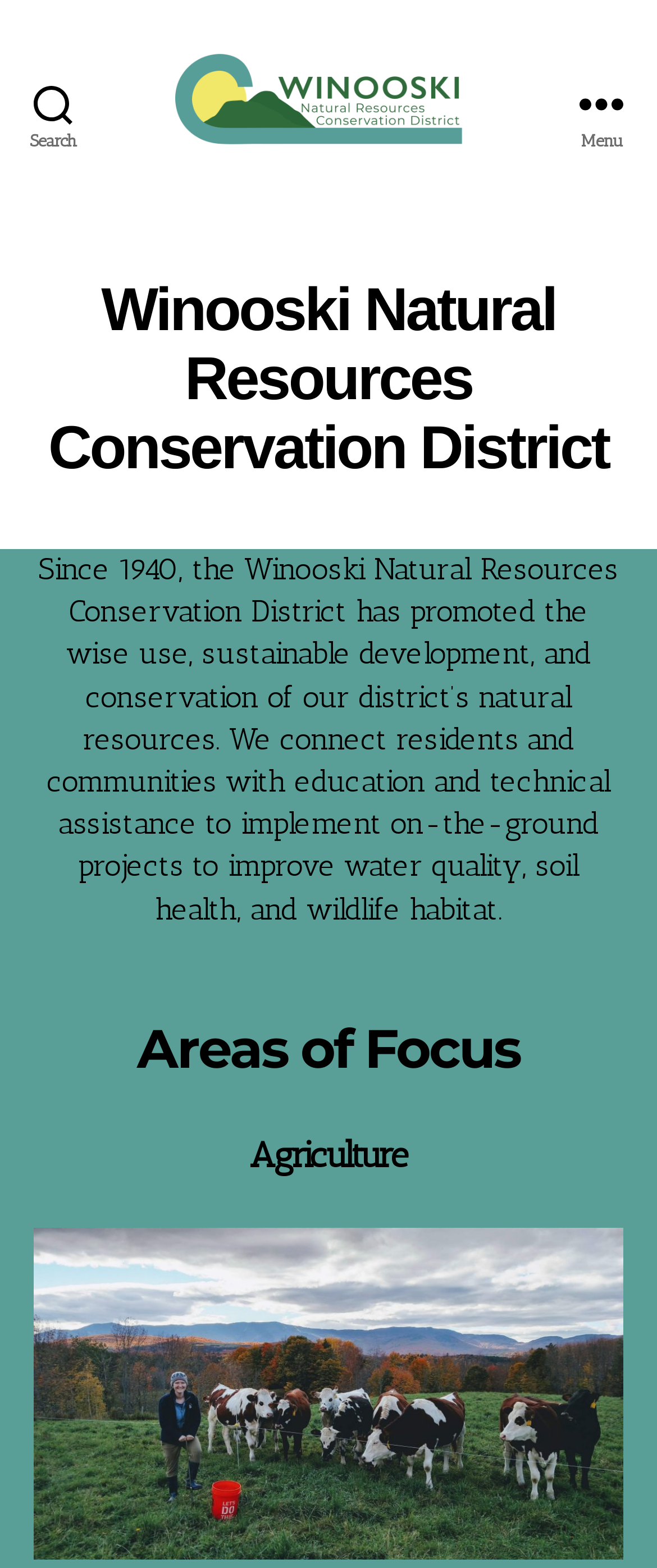Answer briefly with one word or phrase:
How many headings are there on the webpage?

3